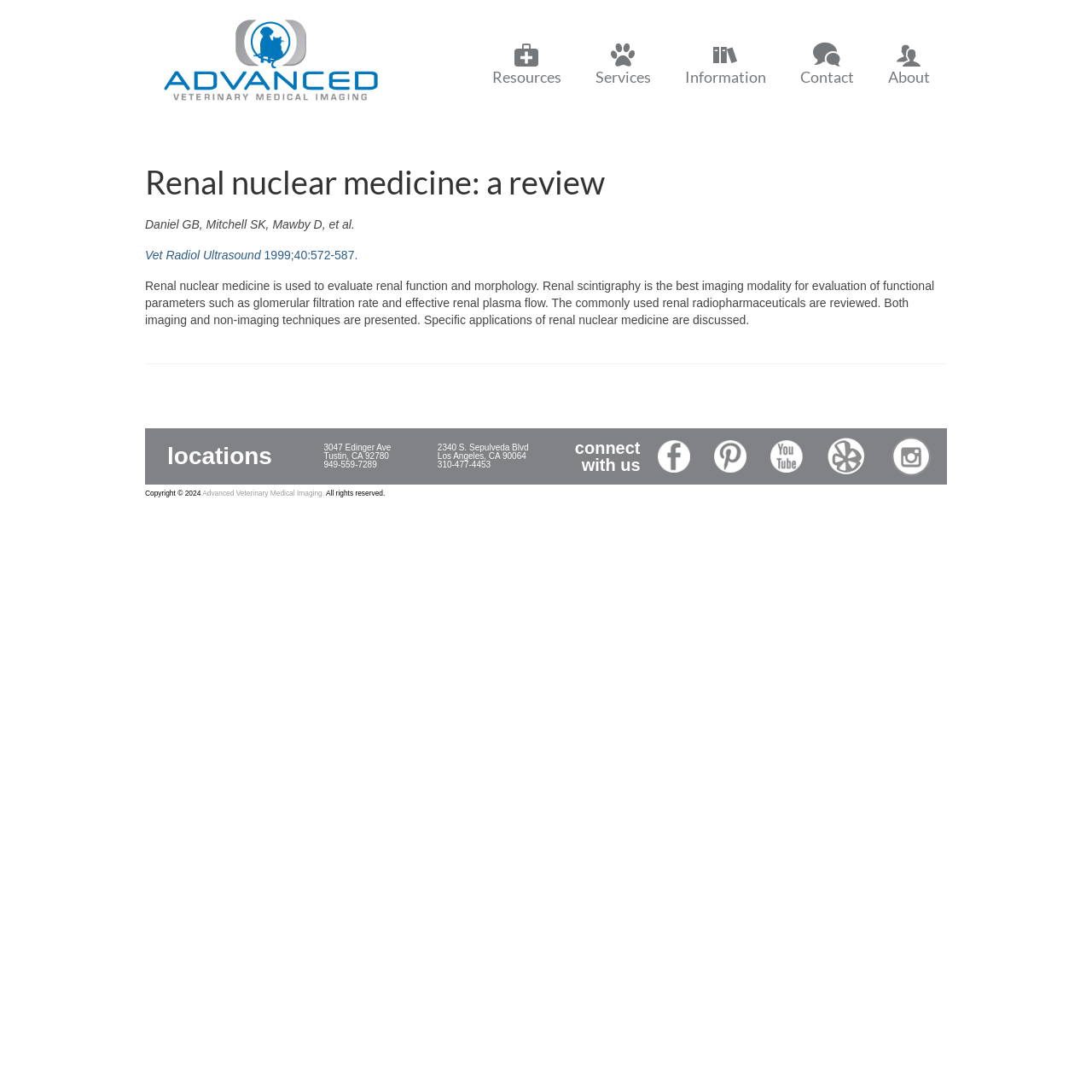Review the image closely and give a comprehensive answer to the question: What is the name of the medical imaging company?

The name of the medical imaging company can be found in the top-left corner of the webpage, where it is written as 'Advanced Veterinary Medical Imaging' and also appears as a link.